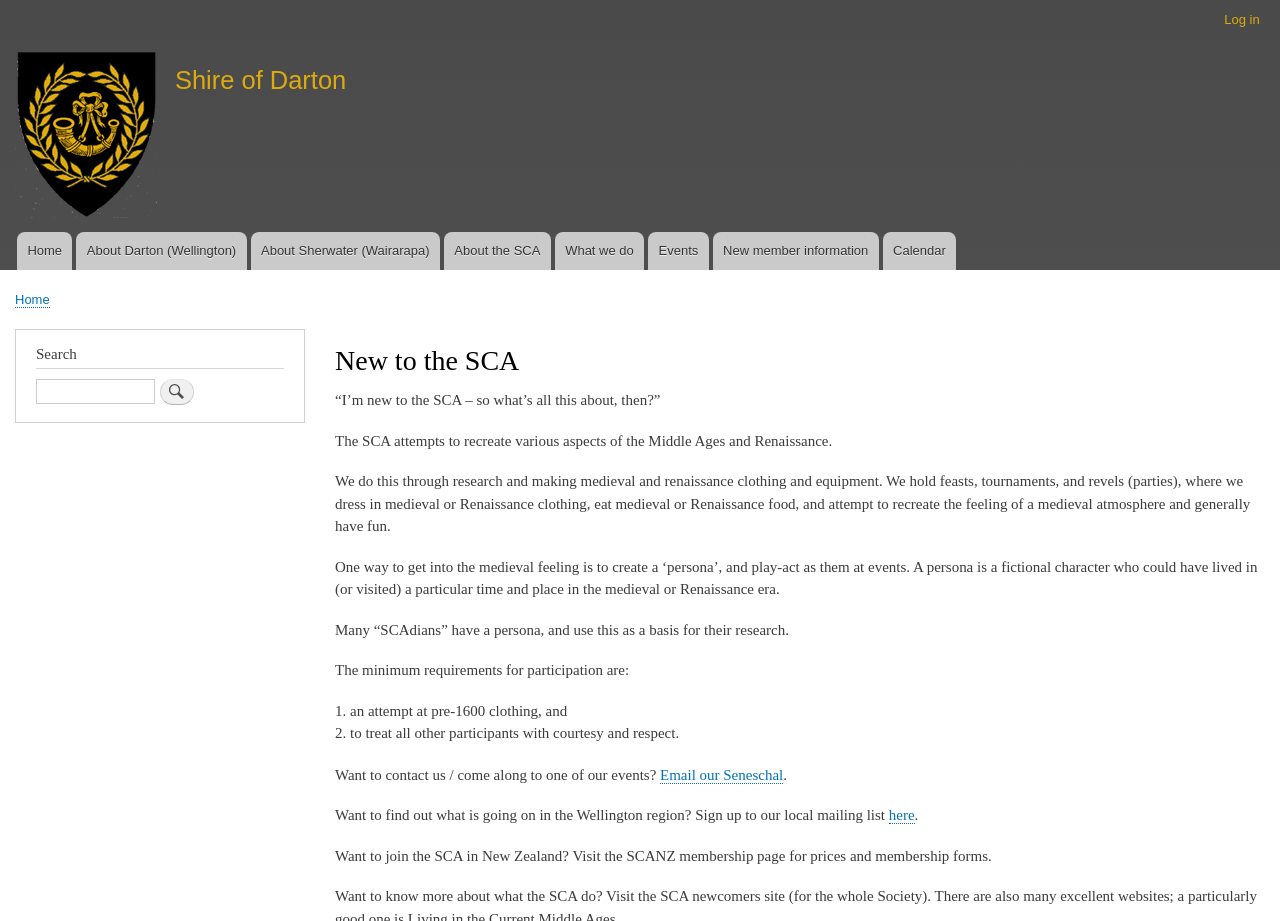Please identify the bounding box coordinates of the region to click in order to complete the given instruction: "Click on the 'Email our Seneschal' link". The coordinates should be four float numbers between 0 and 1, i.e., [left, top, right, bottom].

[0.516, 0.832, 0.612, 0.851]